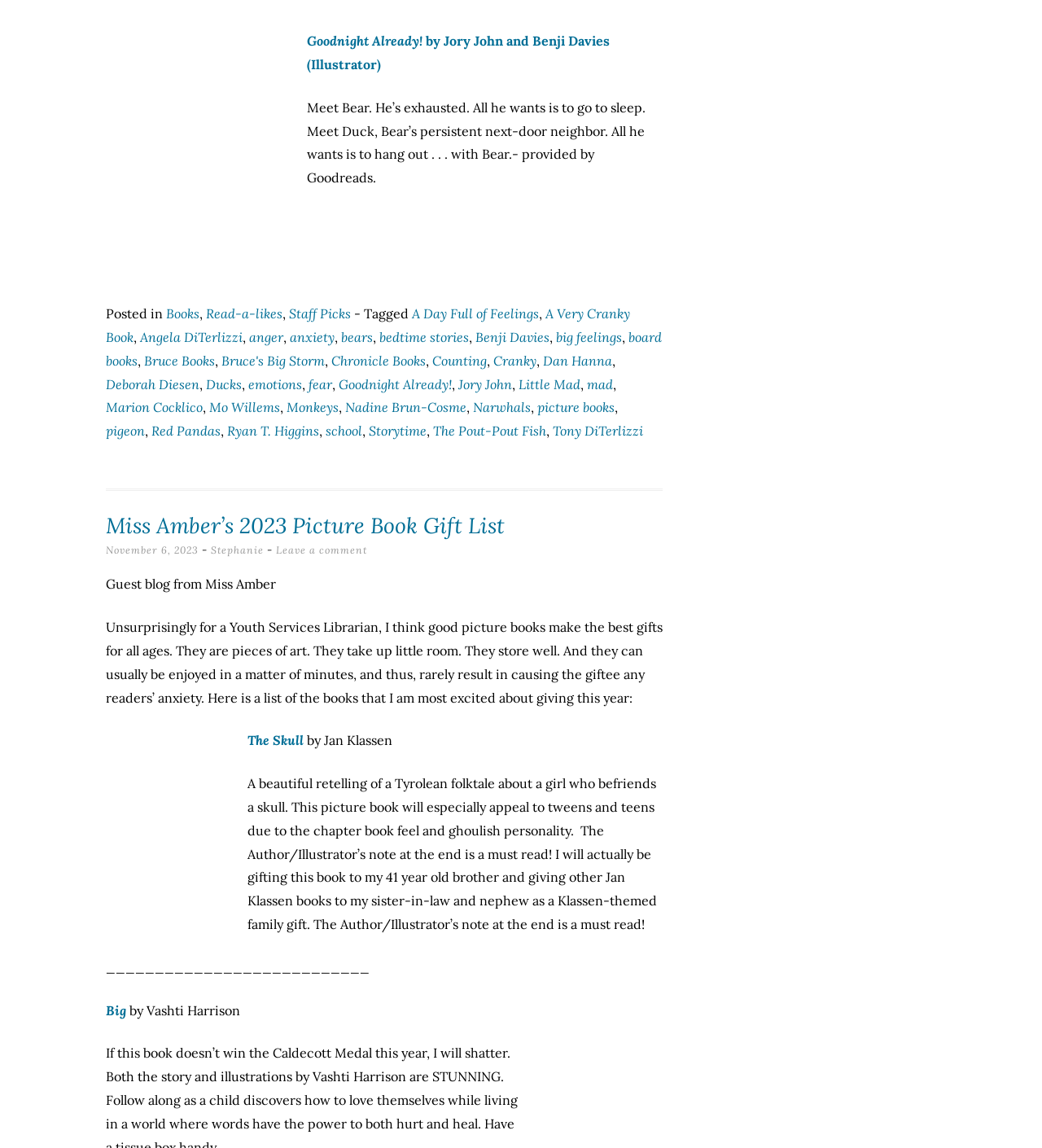Respond to the question below with a single word or phrase:
What is the title of the blog post?

Miss Amber’s 2023 Picture Book Gift List